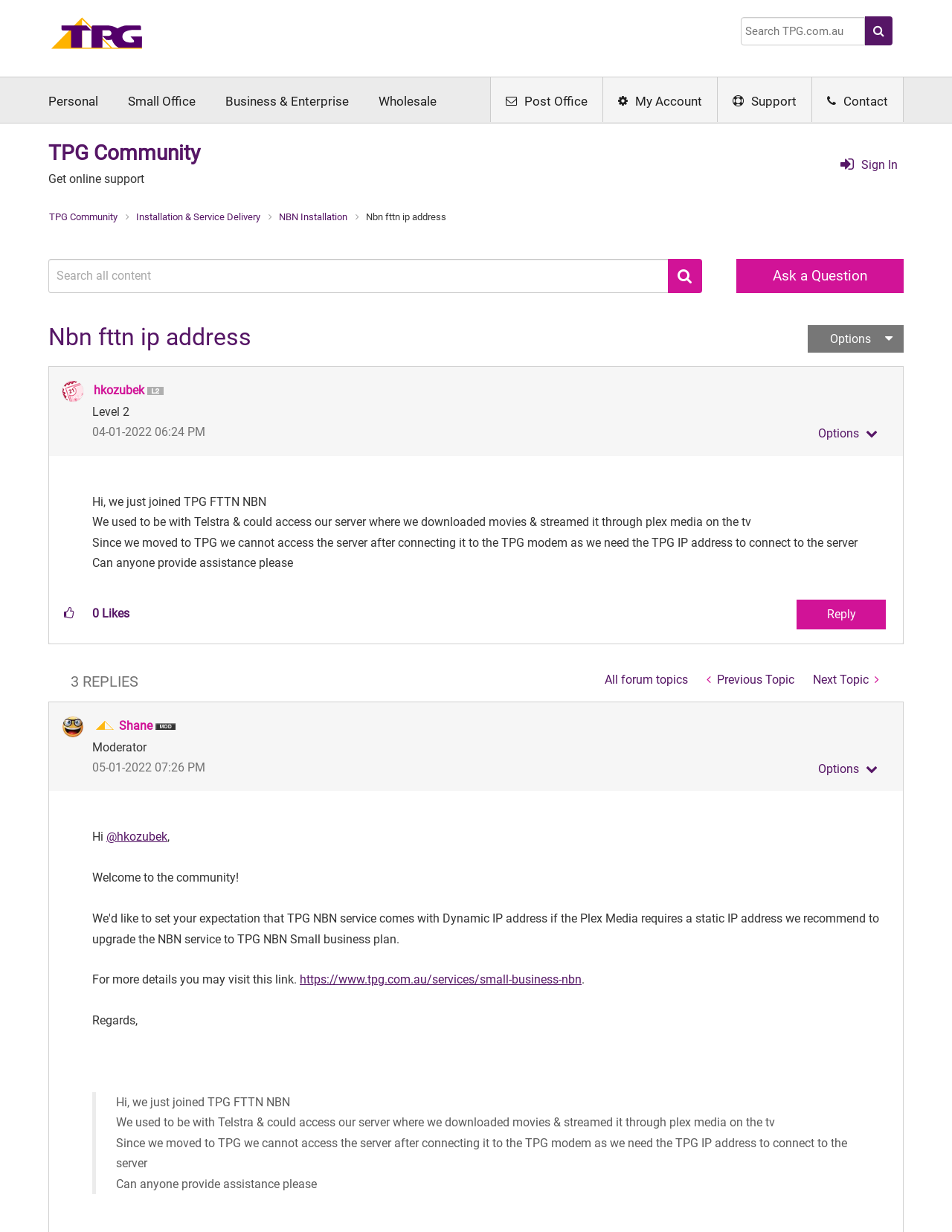What is the topic of the current discussion?
Answer the question with a single word or phrase, referring to the image.

Nbn fttn ip address